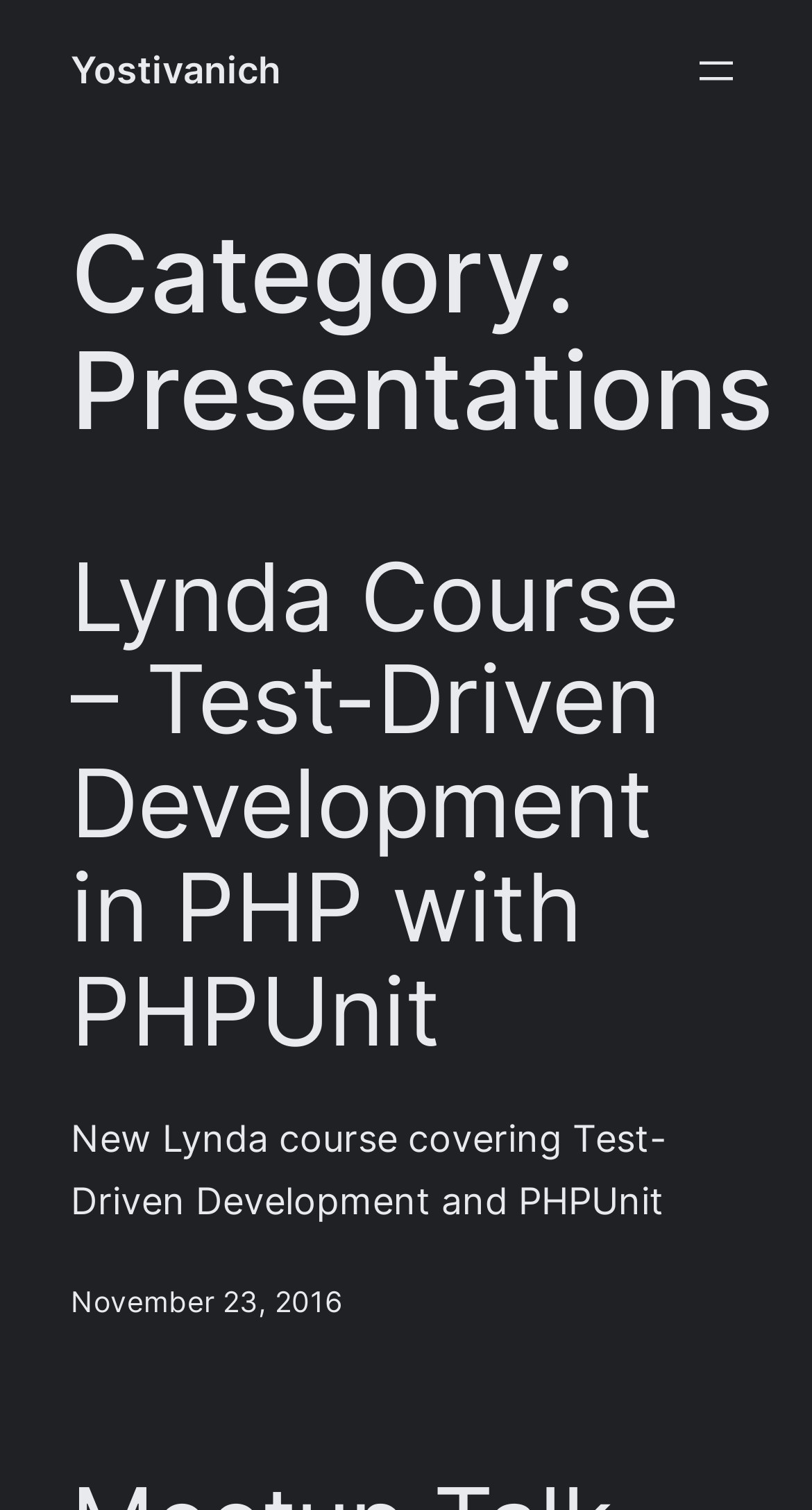Generate a thorough caption that explains the contents of the webpage.

The webpage is titled "Presentations – Yostivanich" and appears to be a personal webpage showcasing presentations. At the top left, there is a link to "Yostivanich", which is likely the author's name or a link to their main page. On the top right, there is a button to "Open menu", which suggests that there may be additional content or navigation options available.

Below the top section, there is a heading that categorizes the content as "Presentations". Underneath, there is a heading that highlights a specific presentation, "Lynda Course – Test-Driven Development in PHP with PHPUnit". This heading is accompanied by a link to the same presentation title, suggesting that it may be clickable.

Further down, there is a brief description of the presentation, stating that it is a "New Lynda course covering Test-Driven Development and PHPUnit". Next to this description, there is a timestamp indicating that the presentation was published on "November 23, 2016". Overall, the webpage appears to be a simple and organized showcase of the author's presentations, with clear headings and concise descriptions.